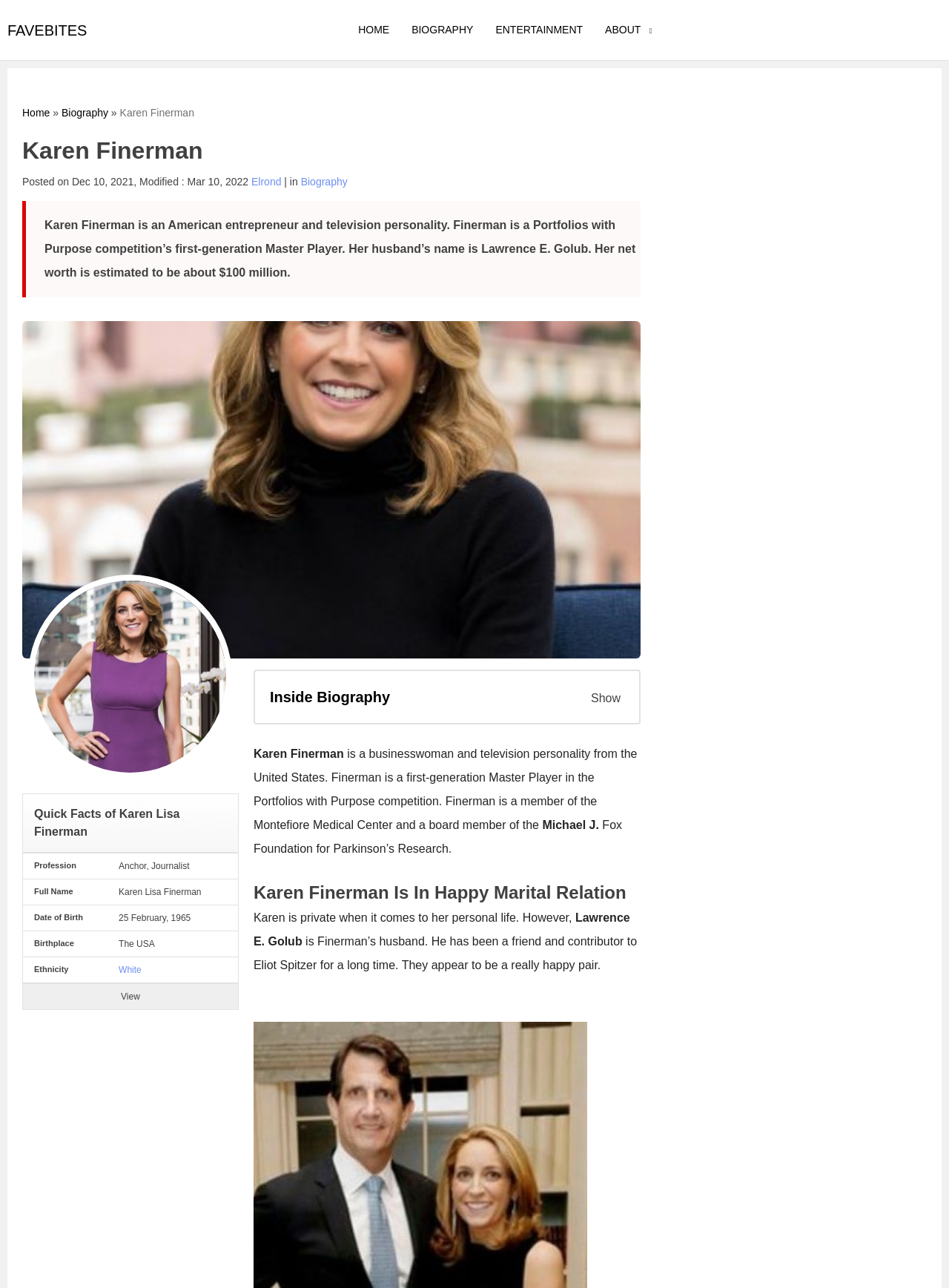Could you find the bounding box coordinates of the clickable area to complete this instruction: "Click on the FAVEBITES link"?

[0.008, 0.015, 0.092, 0.032]